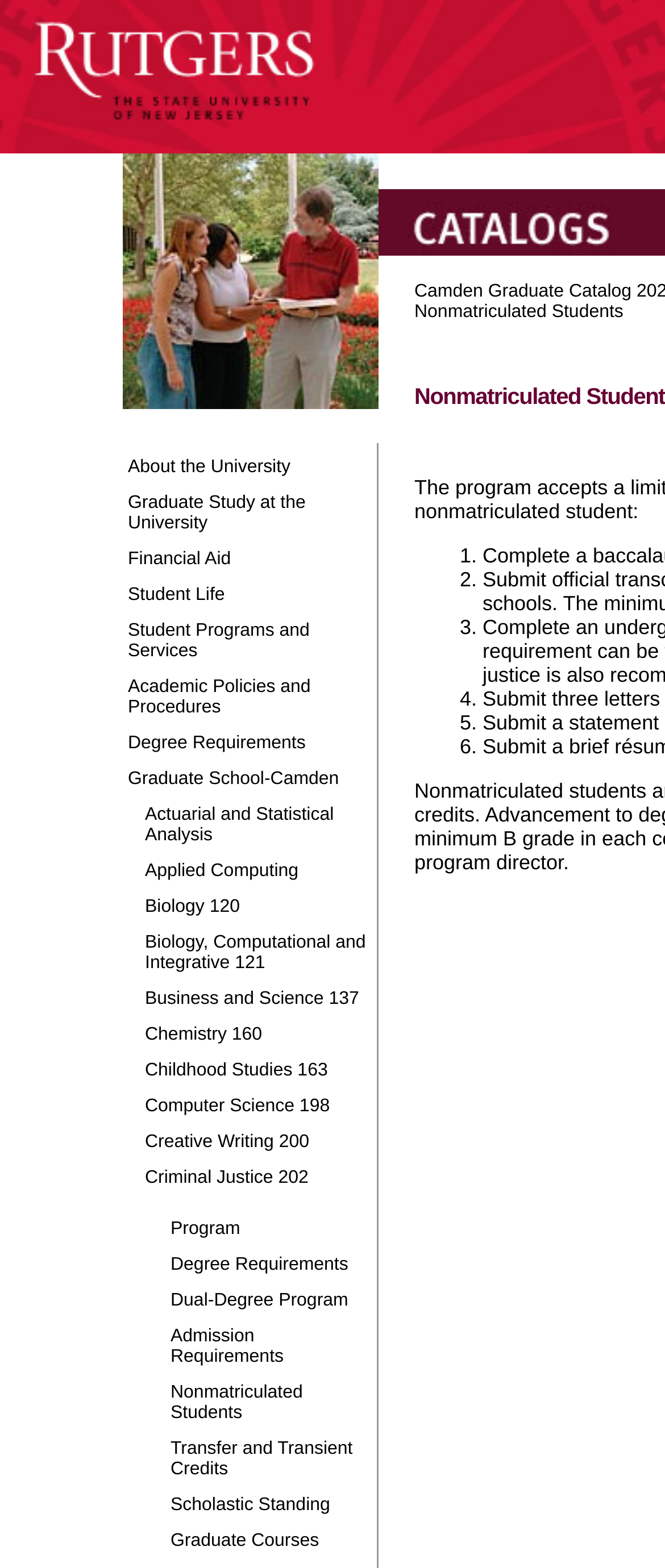Predict the bounding box for the UI component with the following description: "Program".

[0.192, 0.772, 0.559, 0.79]